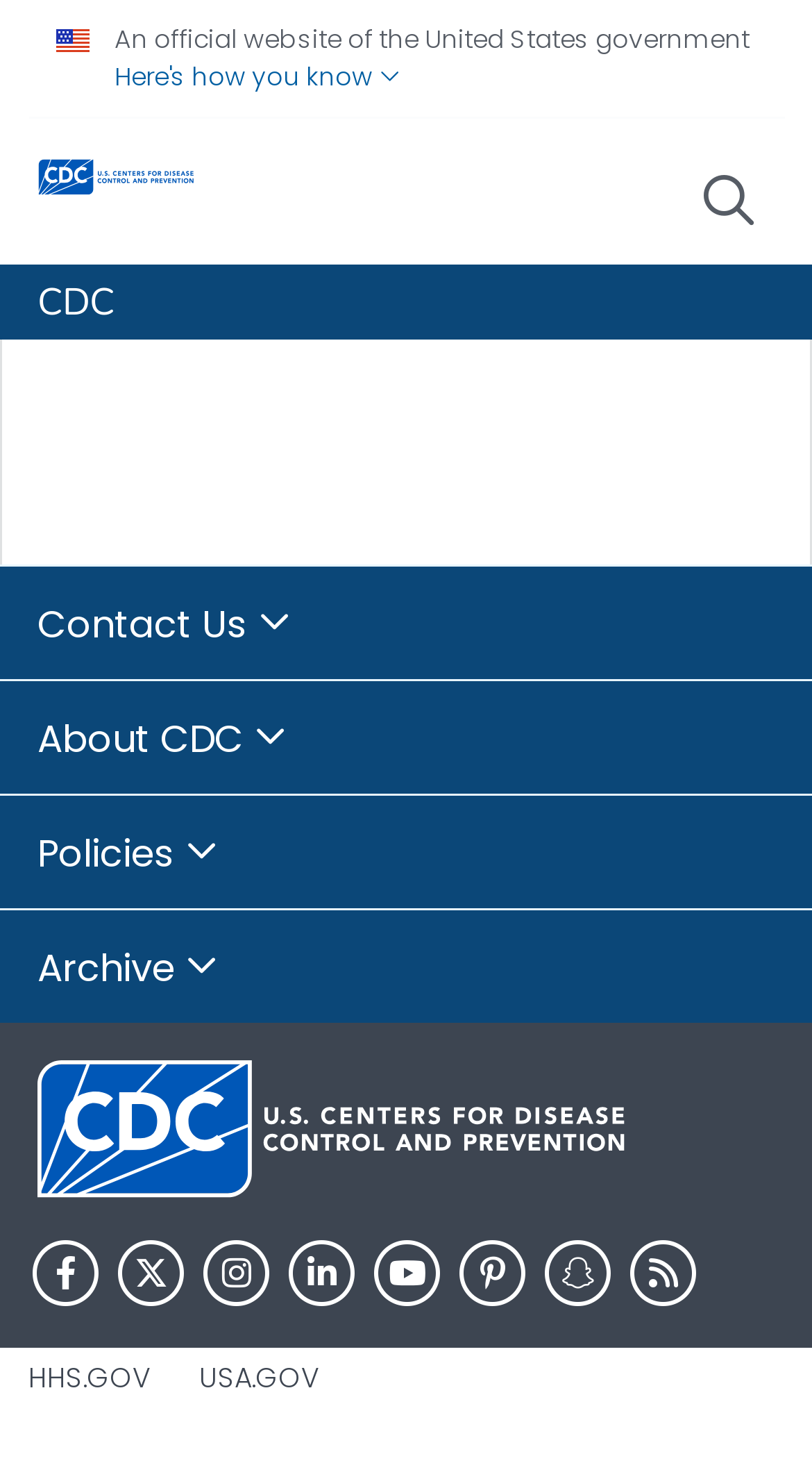Determine the bounding box coordinates of the clickable region to follow the instruction: "Contact Us".

[0.0, 0.917, 1.0, 0.995]